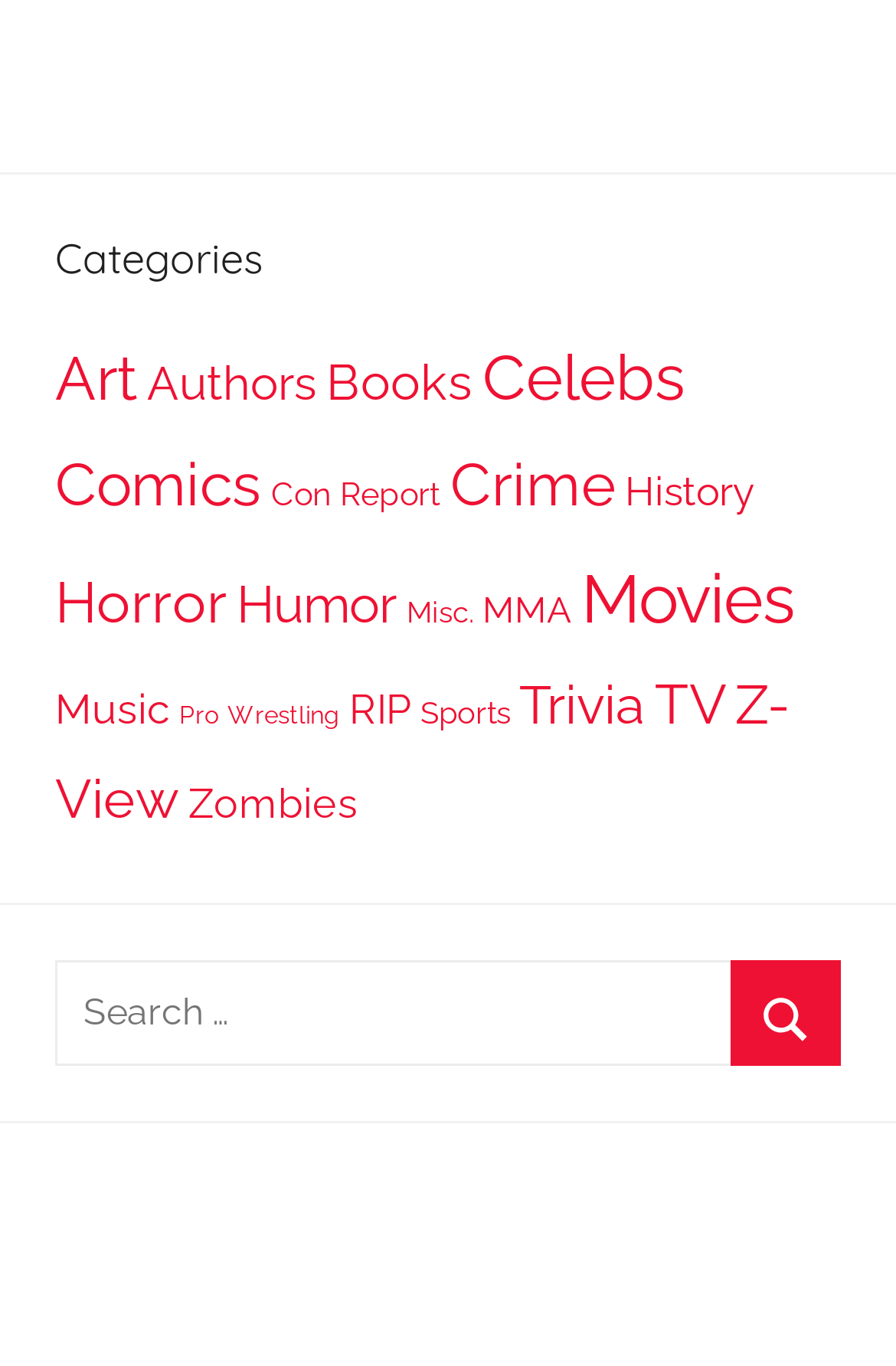Locate the bounding box coordinates of the area where you should click to accomplish the instruction: "Explore Movies section".

[0.649, 0.408, 0.887, 0.467]